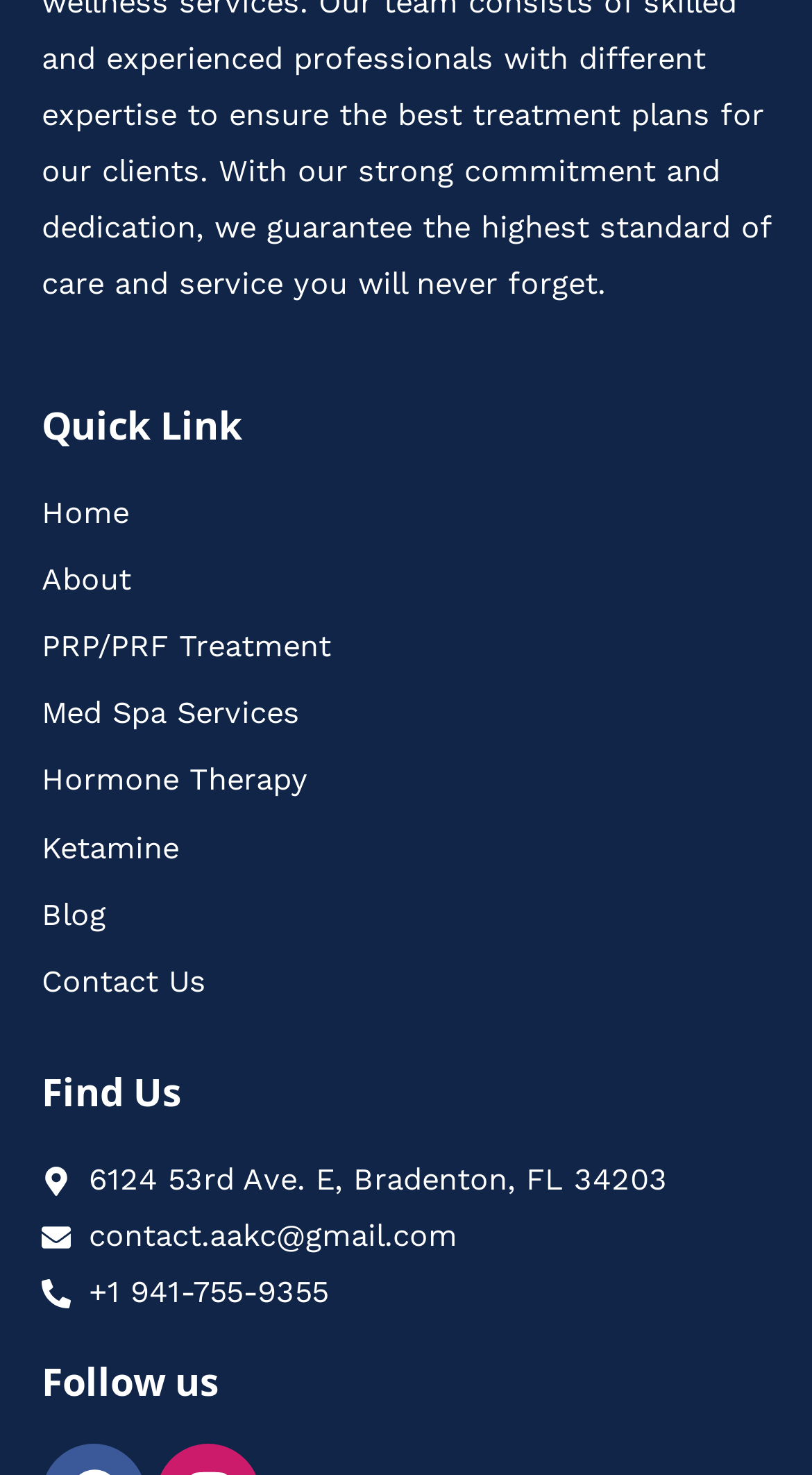Given the element description, predict the bounding box coordinates in the format (top-left x, top-left y, bottom-right x, bottom-right y), using floating point numbers between 0 and 1: Med Spa Services

[0.051, 0.465, 0.949, 0.503]